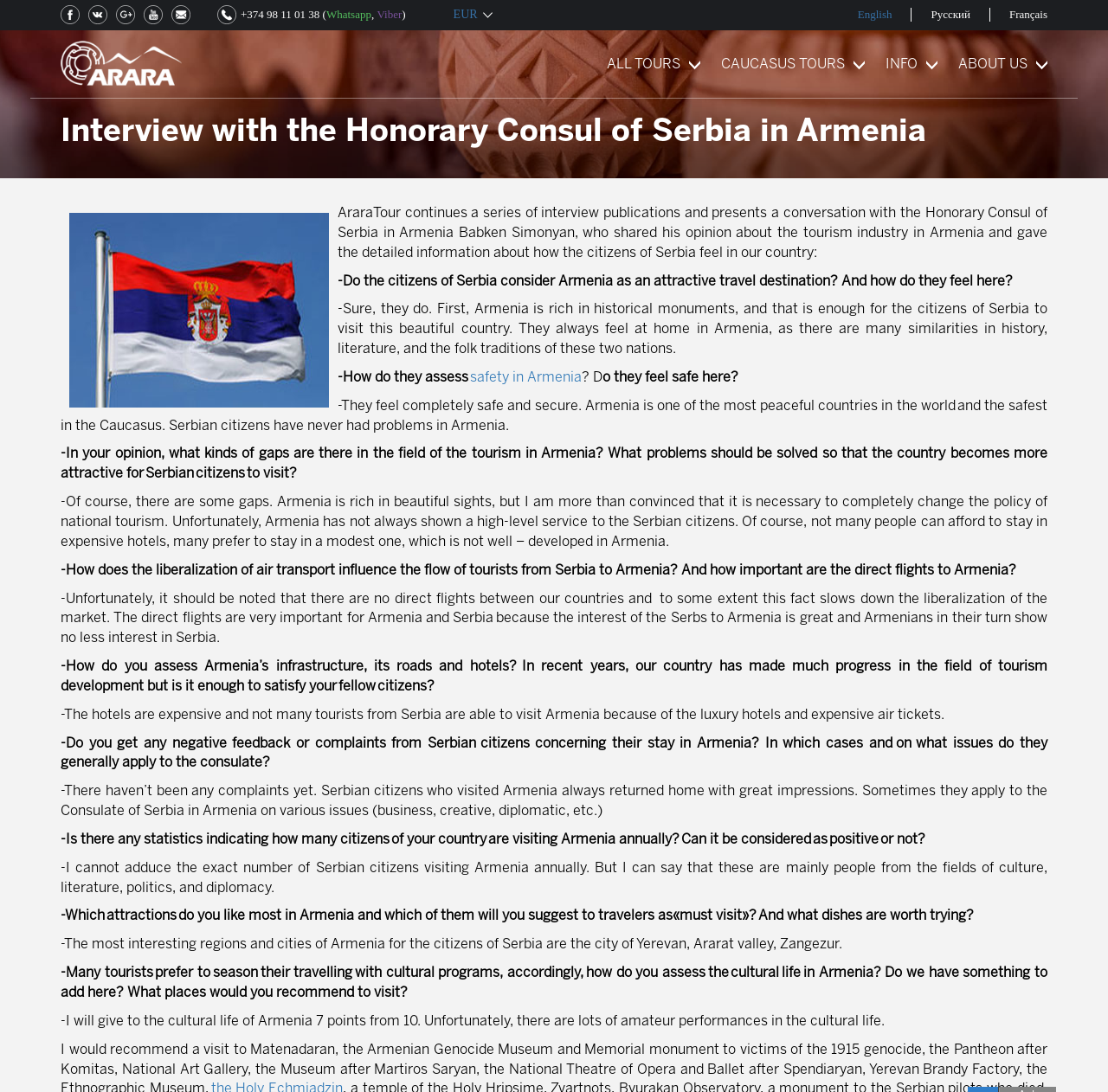What is the Honorary Consul of Serbia in Armenia's opinion about Armenia's infrastructure?
Provide a well-explained and detailed answer to the question.

According to the interview, the Honorary Consul of Serbia in Armenia, Babken Simonyan, mentioned that Armenia has made progress in the field of tourism development, but the hotels are expensive and not many tourists from Serbia are able to visit Armenia because of the luxury hotels and expensive air tickets, indicating that the infrastructure needs improvement.